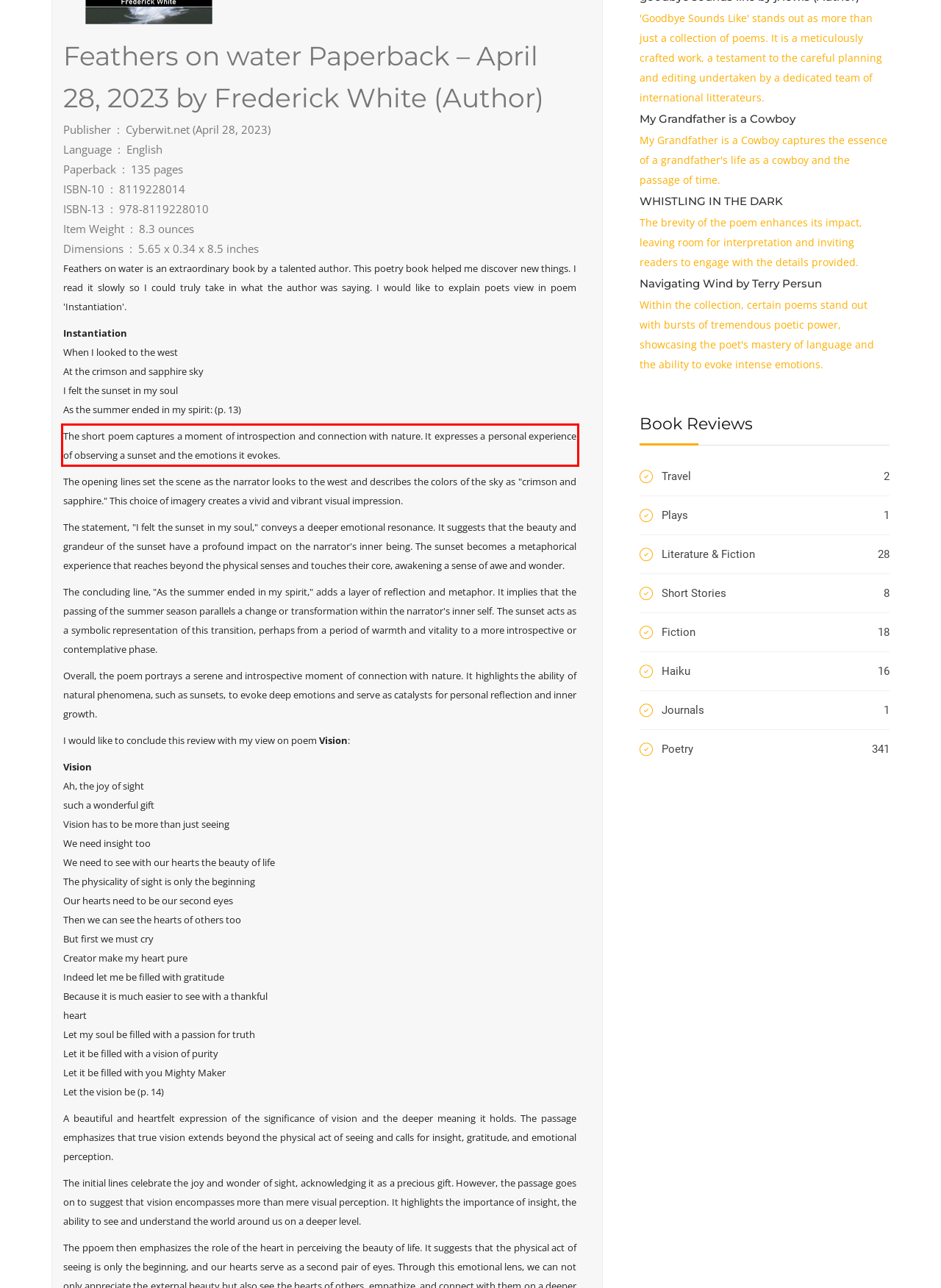You are given a screenshot showing a webpage with a red bounding box. Perform OCR to capture the text within the red bounding box.

The short poem captures a moment of introspection and connection with nature. It expresses a personal experience of observing a sunset and the emotions it evokes.